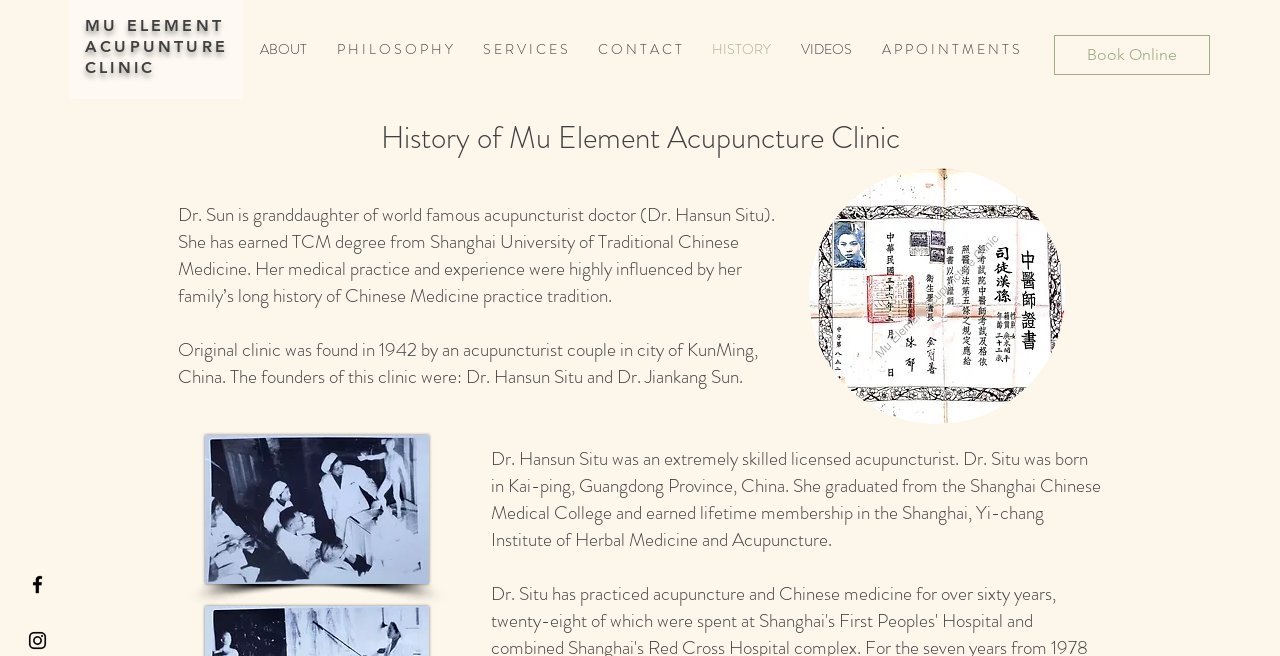Provide an in-depth caption for the elements present on the webpage.

The webpage is about Mu Element Acupuncture Clinic, located in Los Altos, CA. At the top, there is a heading "MU ELEMENT ACUPUNTURE" and a link with the same text. Below it, there is a heading "CLINIC" followed by a series of empty headings. 

On the top right, there is a link "Book Online". A navigation menu labeled "Site" is located on the top center, containing links to "ABOUT", "PHILOSOPHY", "SERVICES", "CONTACT", "HISTORY", "VIDEOS", and "APPOINTMENTS". 

At the bottom left, there are two social media icons, Facebook and Instagram, represented by black icons. 

The main content of the webpage is about the history of the clinic. There is a heading "History of Mu Element Acupuncture Clinic" followed by a series of headings describing the clinic's history. The text explains that the original clinic was founded in 1942 by an acupuncturist couple in KunMing, China, and that the current doctor, Dr. Sun, is the granddaughter of a world-famous acupuncturist doctor. 

There are two images on the page, one of Dr. Hansun Situ's medical certificate and another of a hospital lecture. The images are placed below the corresponding text descriptions.